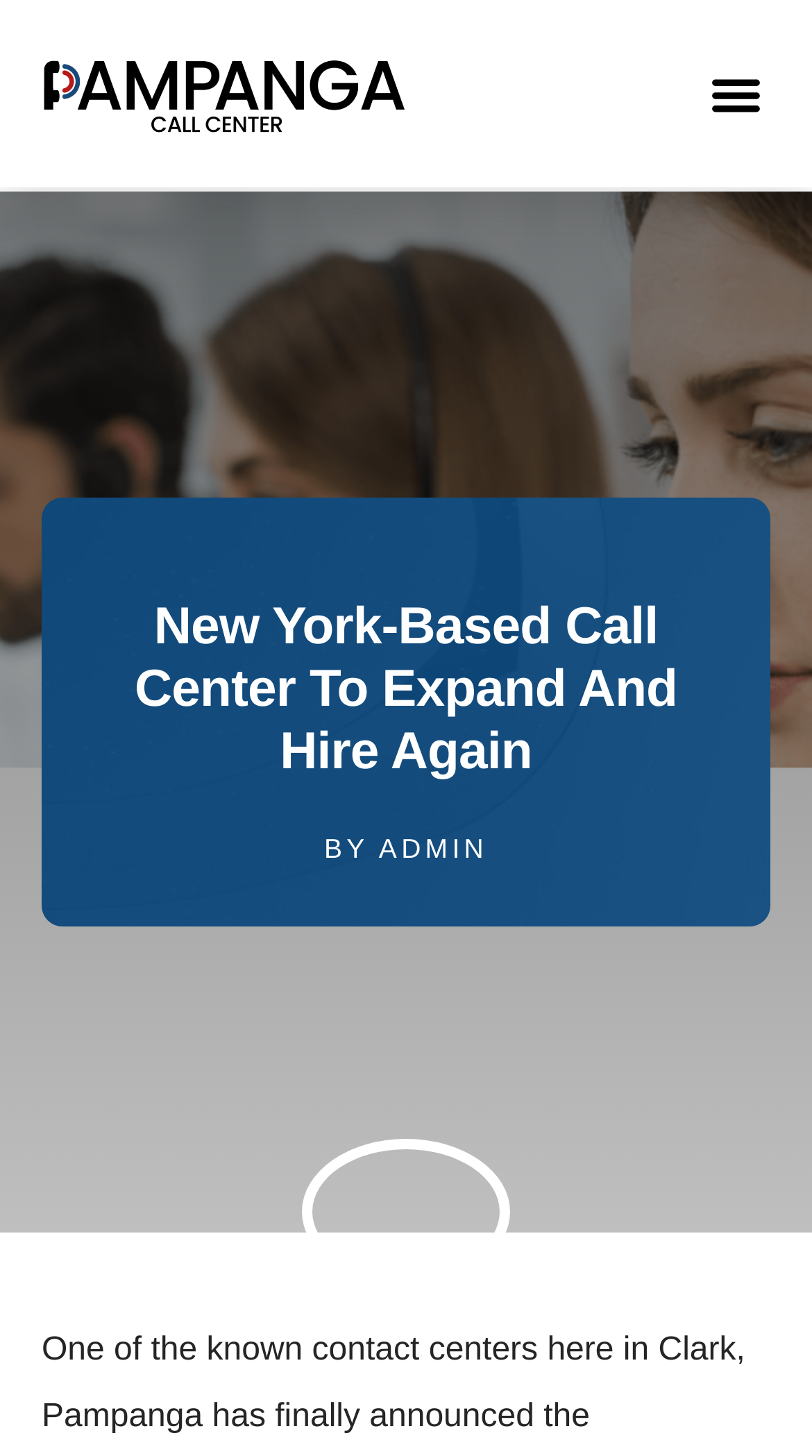Identify and provide the bounding box coordinates of the UI element described: "aria-label="image"". The coordinates should be formatted as [left, top, right, bottom], with each number being a float between 0 and 1.

[0.051, 0.036, 0.5, 0.093]